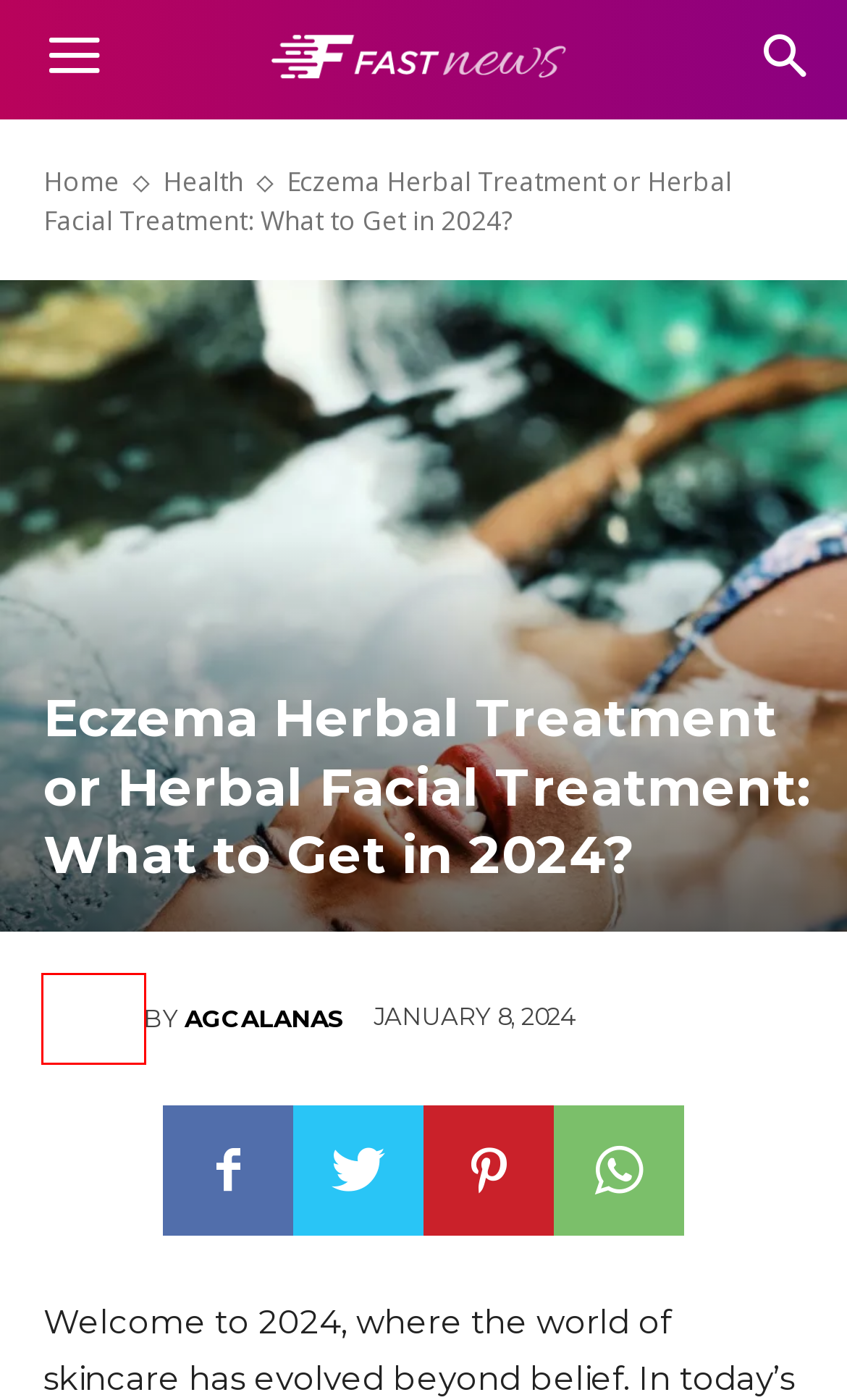Given a webpage screenshot with a UI element marked by a red bounding box, choose the description that best corresponds to the new webpage that will appear after clicking the element. The candidates are:
A. How to Maintain Commercial Aircon Cleaning - My Blog
B. Homepage - Fast News - My Blog
C. Gadgets Archives - My Blog
D. Health Archives - My Blog
E. agcalanas, Author at My Blog
F. Strategy Archives - My Blog
G. The Benefits of A Panduit Partner in Singapore - My Blog
H. Finance Archives - My Blog

E